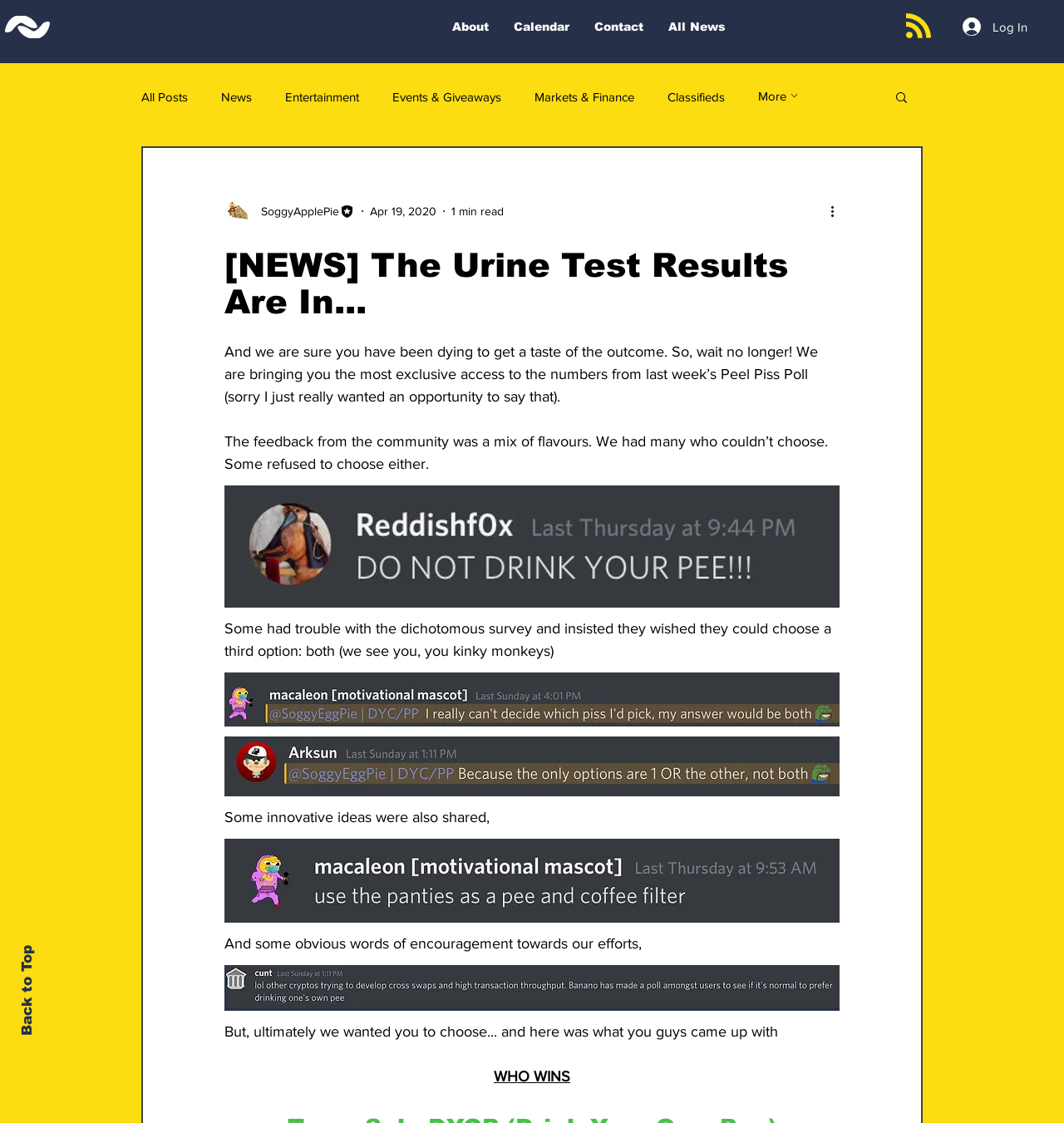Determine the bounding box coordinates in the format (top-left x, top-left y, bottom-right x, bottom-right y). Ensure all values are floating point numbers between 0 and 1. Identify the bounding box of the UI element described by: All Posts

[0.133, 0.08, 0.177, 0.092]